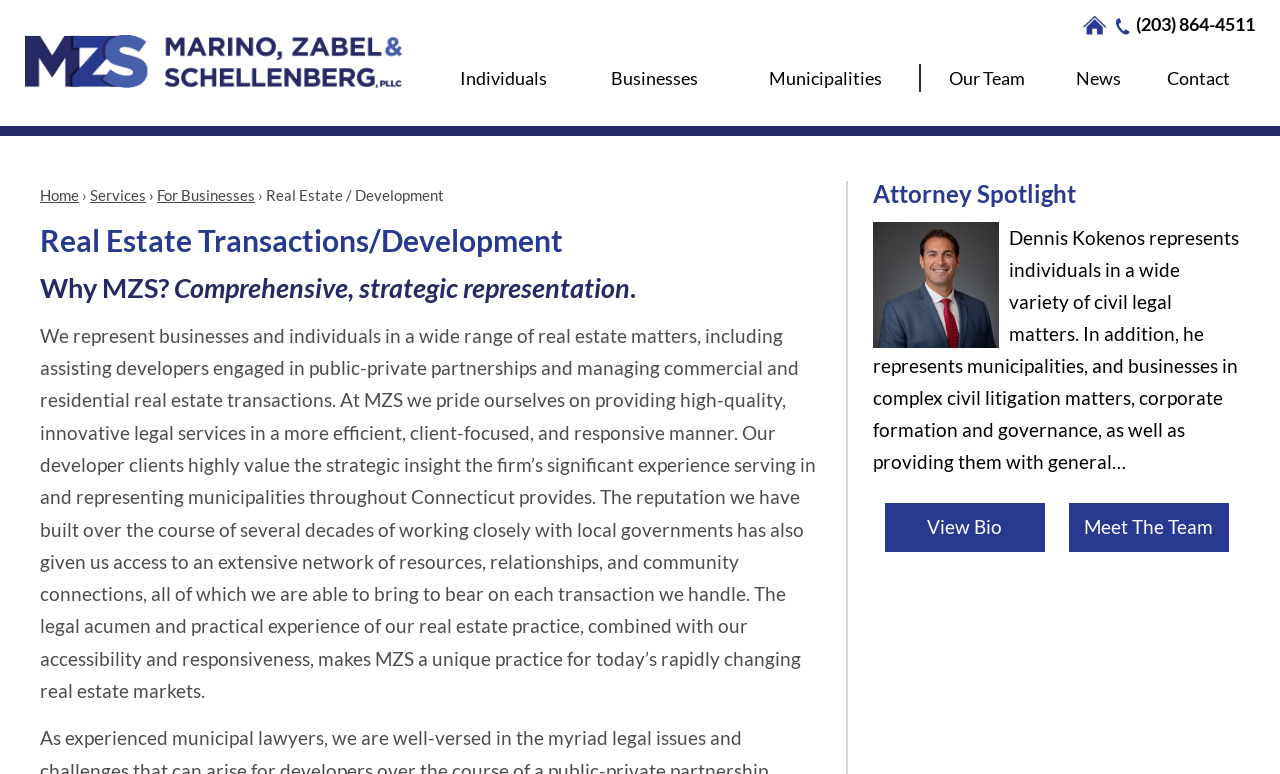Provide a brief response to the question below using one word or phrase:
What type of law firm is this?

Real Estate / Development